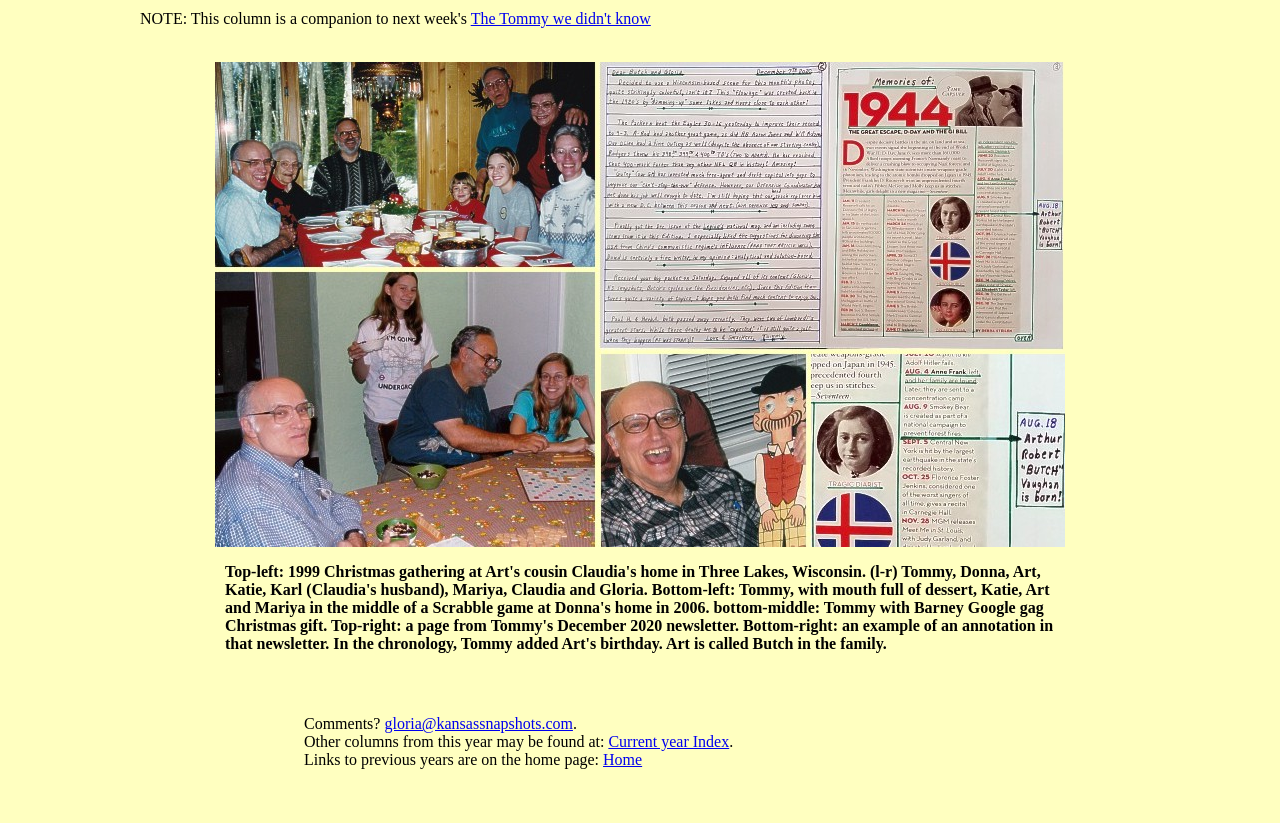Provide a short answer to the following question with just one word or phrase: What is the email address mentioned on the webpage?

gloria@kansassnapshots.com